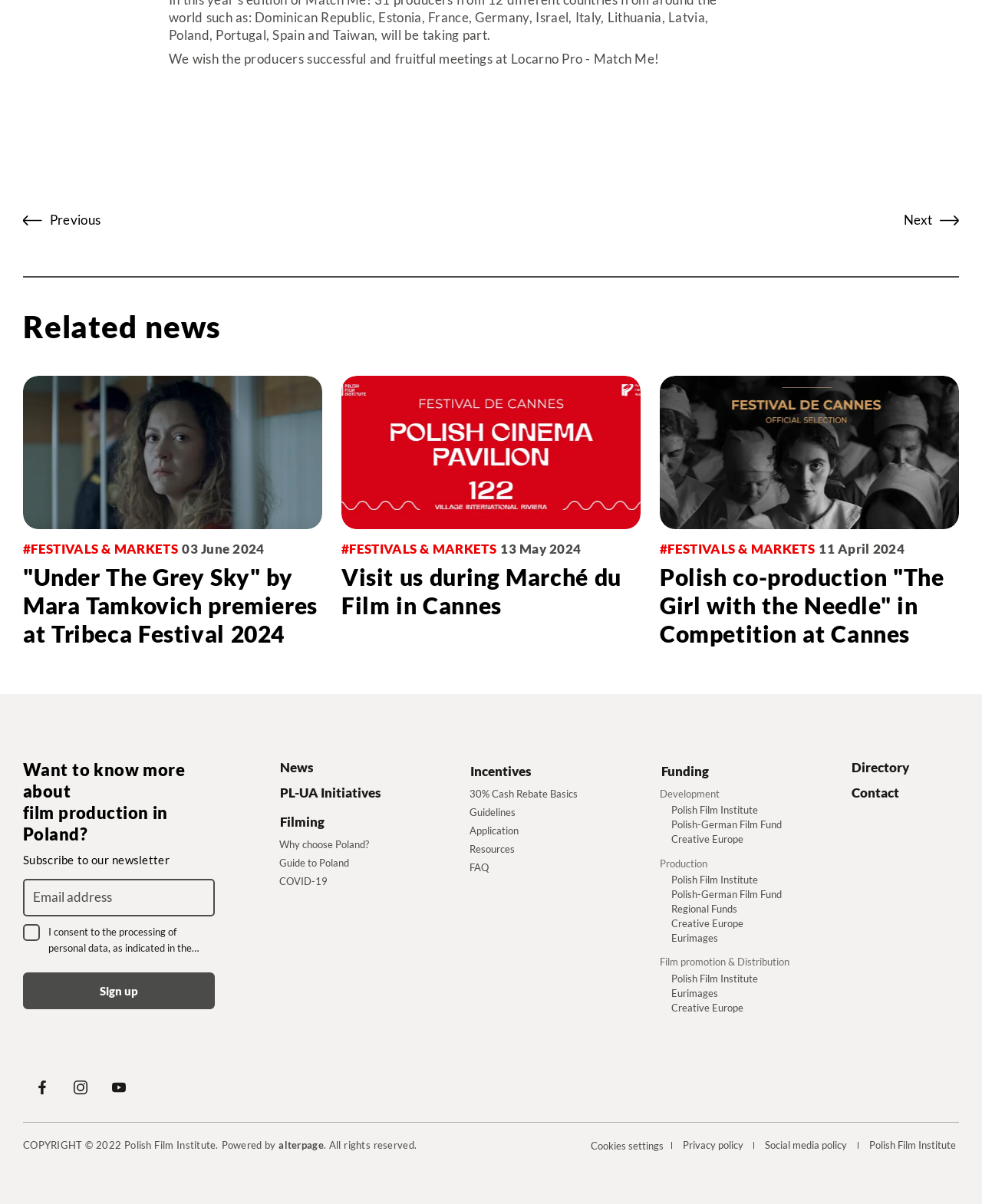Locate the bounding box coordinates of the area to click to fulfill this instruction: "Click on the 'News' link". The bounding box should be presented as four float numbers between 0 and 1, in the order [left, top, right, bottom].

[0.281, 0.63, 0.475, 0.645]